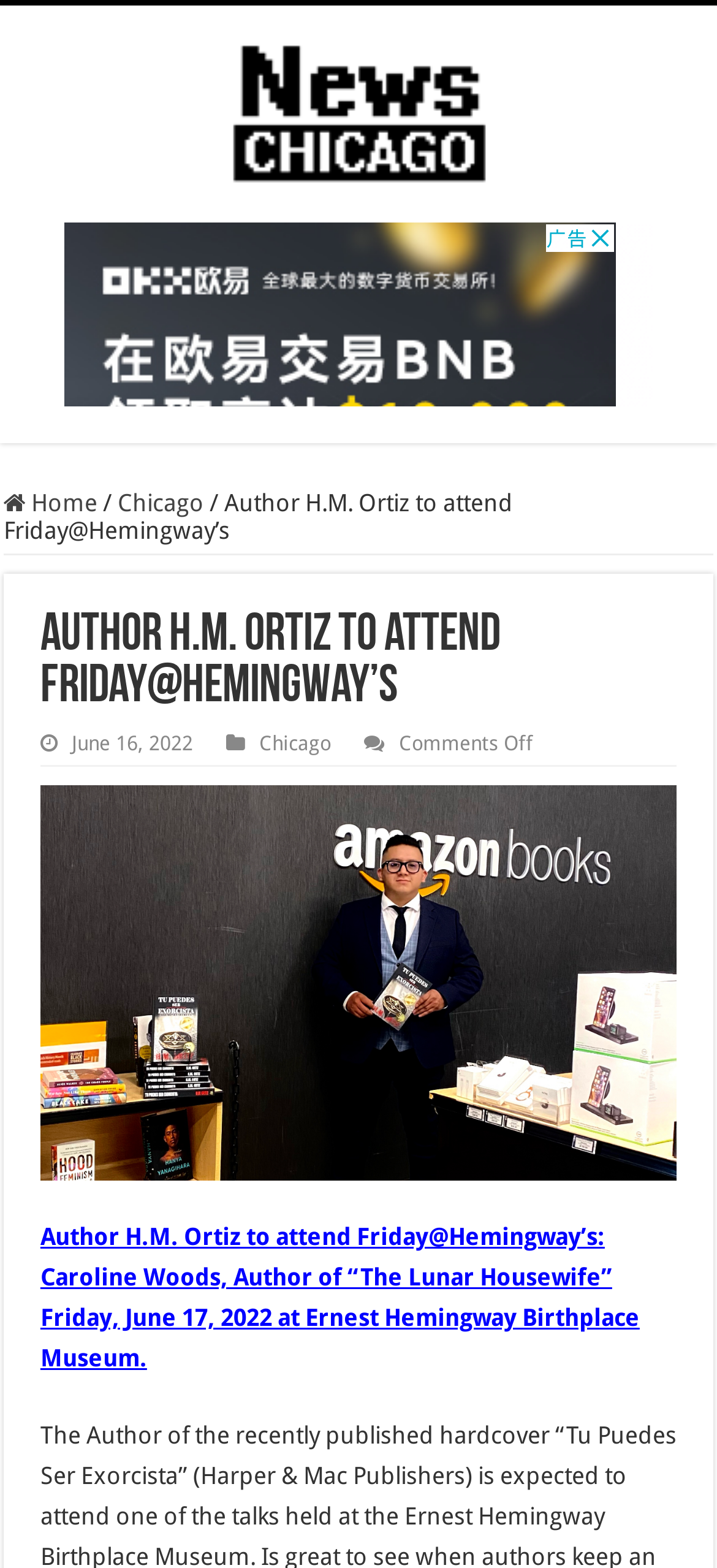Find and provide the bounding box coordinates for the UI element described here: "Chicago". The coordinates should be given as four float numbers between 0 and 1: [left, top, right, bottom].

[0.361, 0.467, 0.461, 0.482]